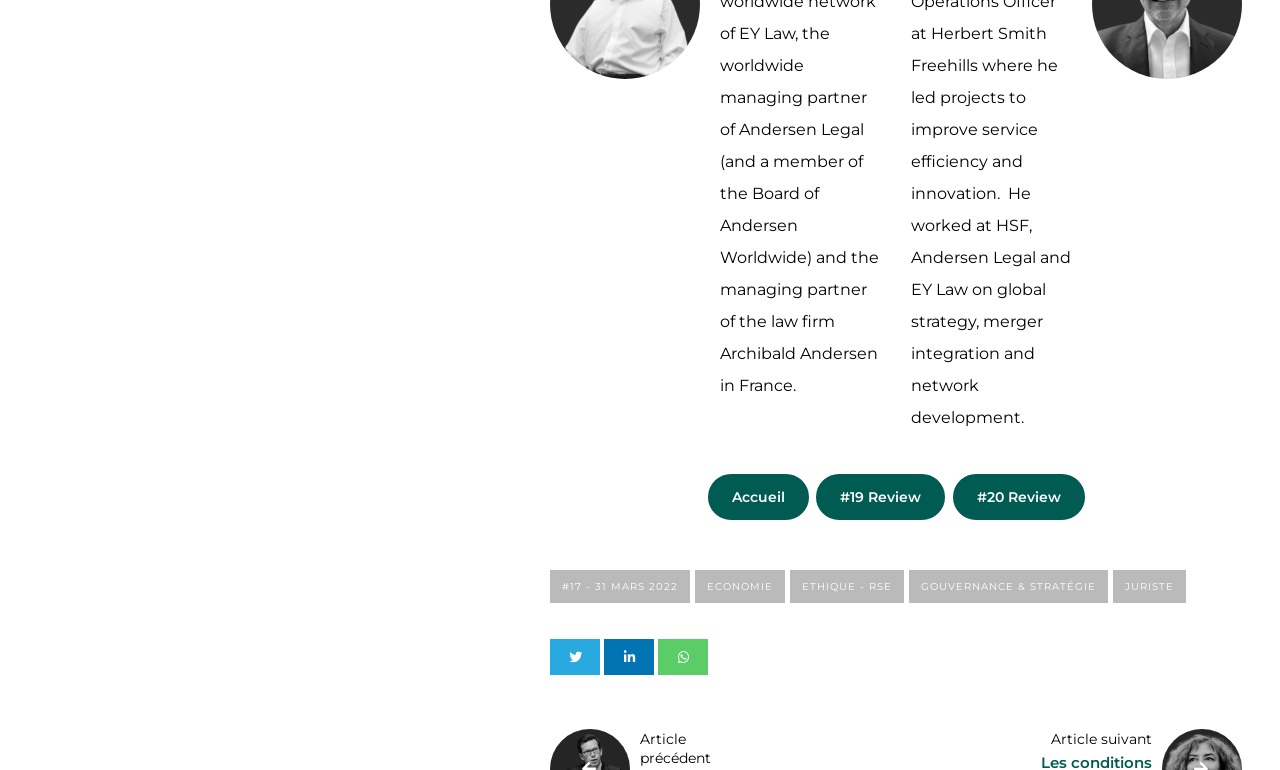Locate the bounding box coordinates of the region to be clicked to comply with the following instruction: "check service". The coordinates must be four float numbers between 0 and 1, in the form [left, top, right, bottom].

None